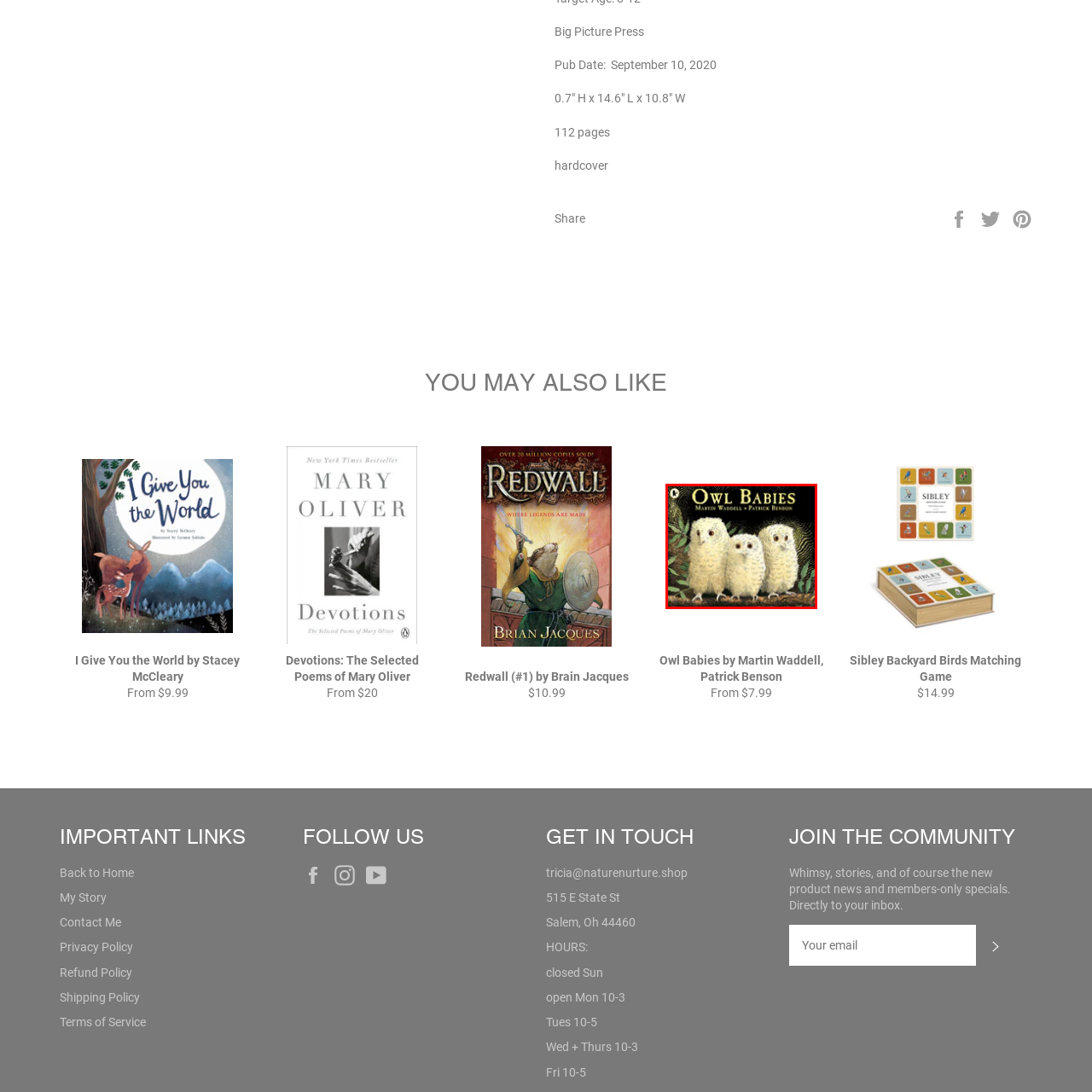What is the color tone of the illustration?
Inspect the part of the image highlighted by the red bounding box and give a detailed answer to the question.

The warm colors used in the illustration are designed to engage children and make it an inviting choice for reading time.